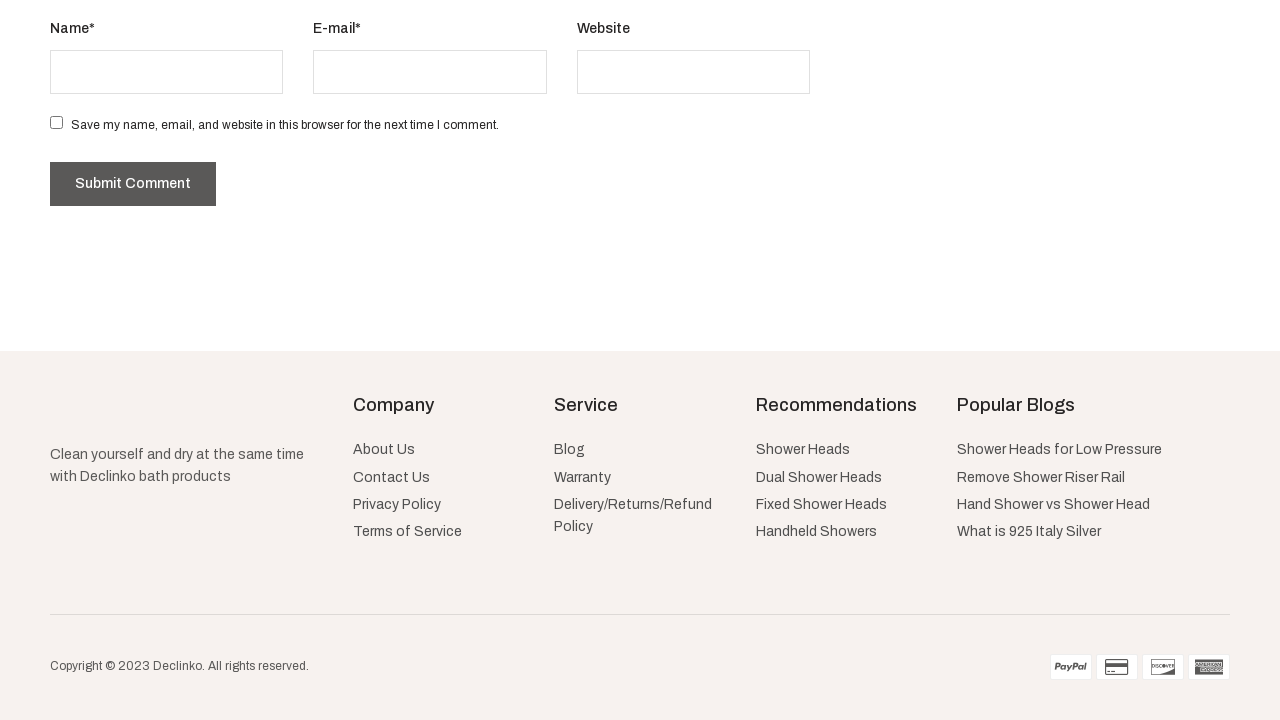Predict the bounding box of the UI element based on this description: "Workout".

None